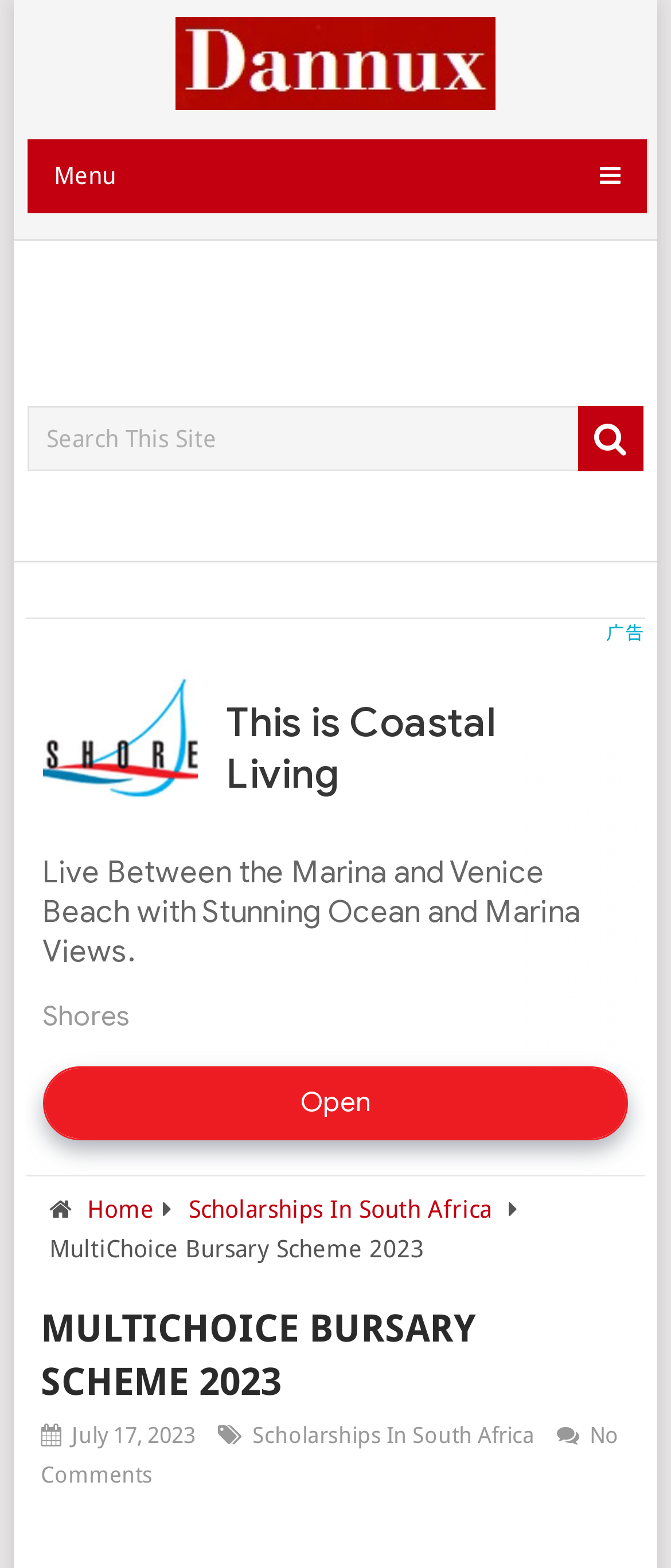How many iframes are there in the webpage?
Utilize the image to construct a detailed and well-explained answer.

There are two iframes in the webpage, which can be identified by their element types as 'iframe'. These iframes are labeled as 'Advertisement'.